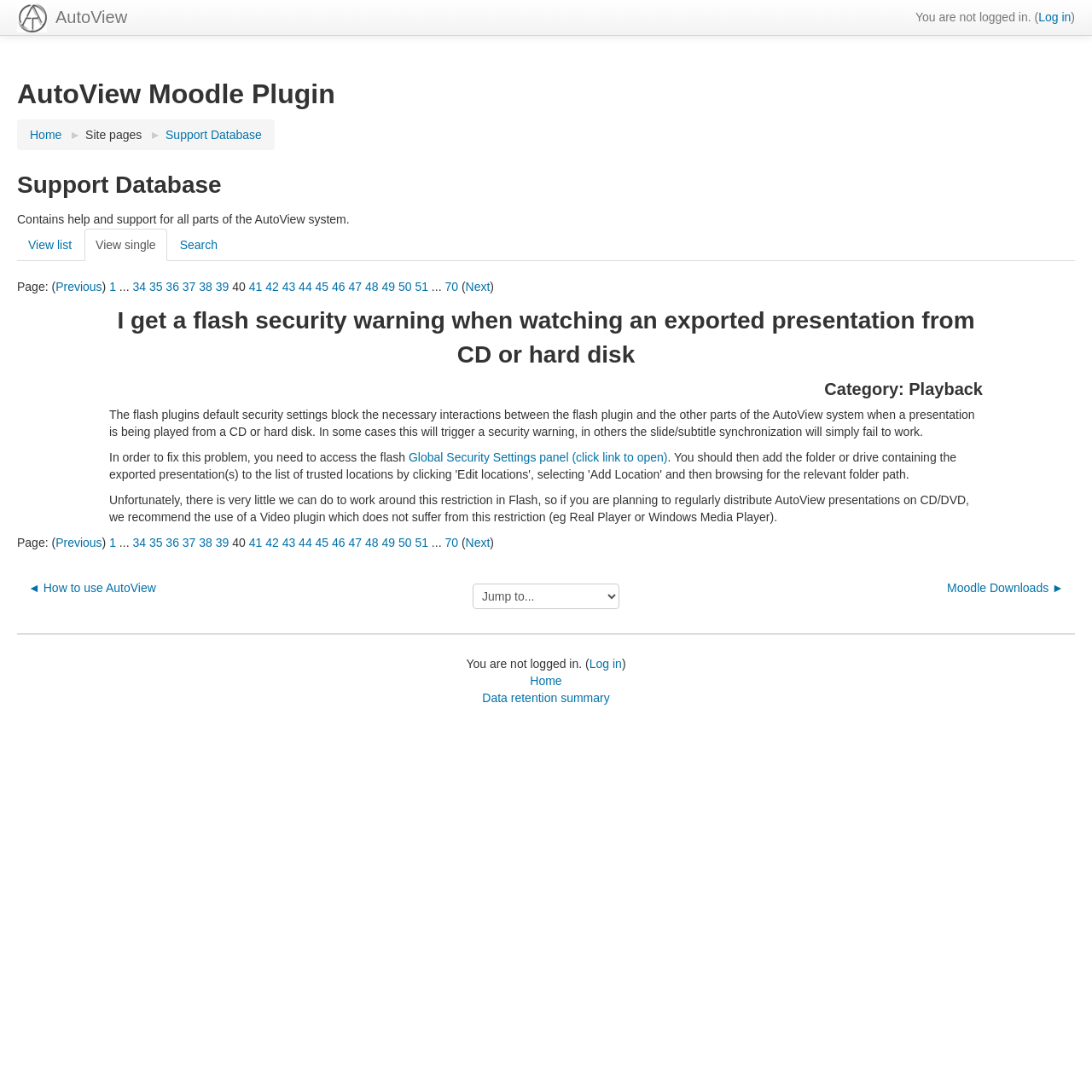Please specify the bounding box coordinates for the clickable region that will help you carry out the instruction: "Log in".

[0.951, 0.009, 0.981, 0.022]